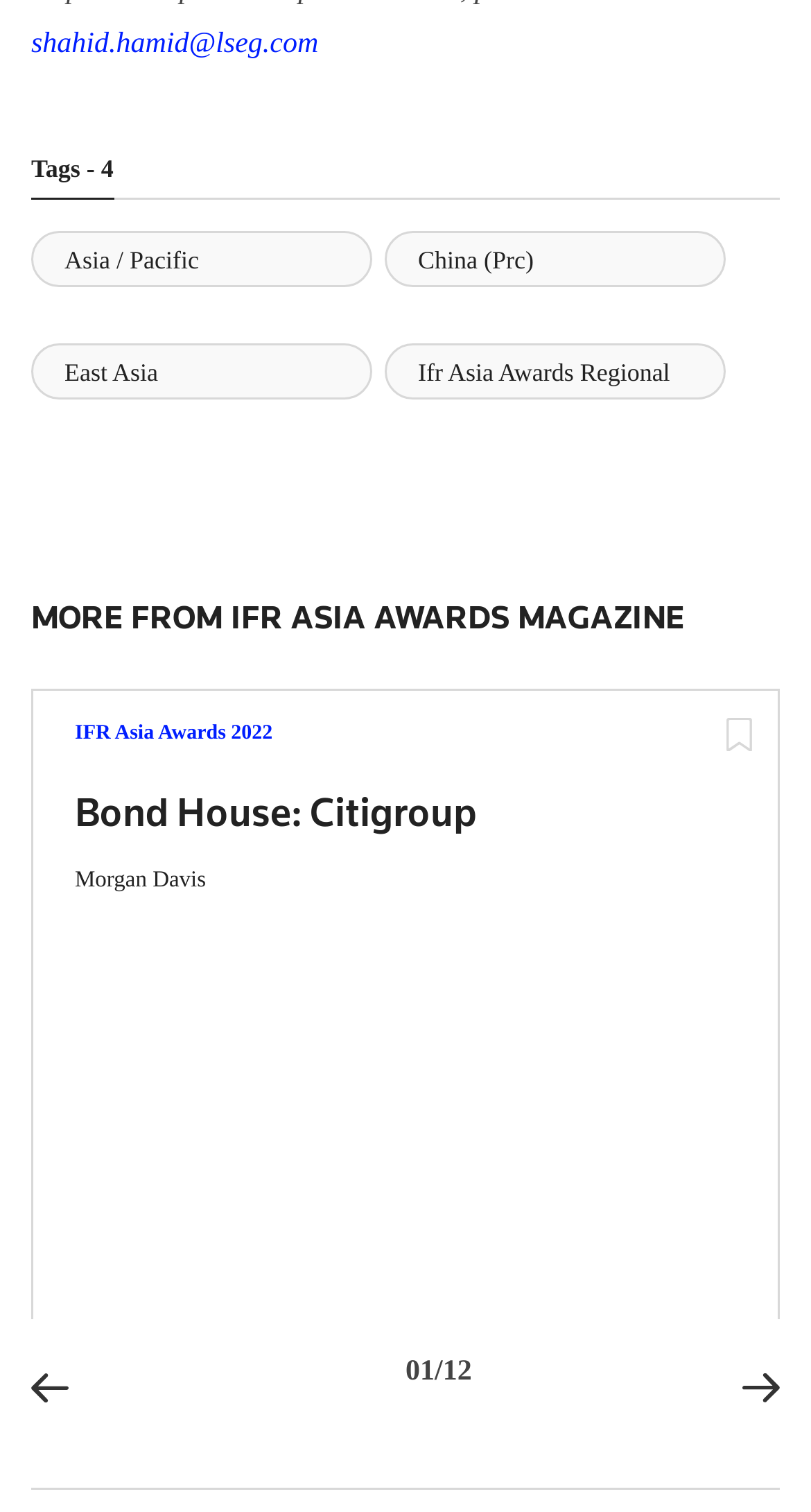Please identify the bounding box coordinates of the clickable element to fulfill the following instruction: "Click on 'Bond House: Citigroup'". The coordinates should be four float numbers between 0 and 1, i.e., [left, top, right, bottom].

[0.092, 0.521, 0.867, 0.555]